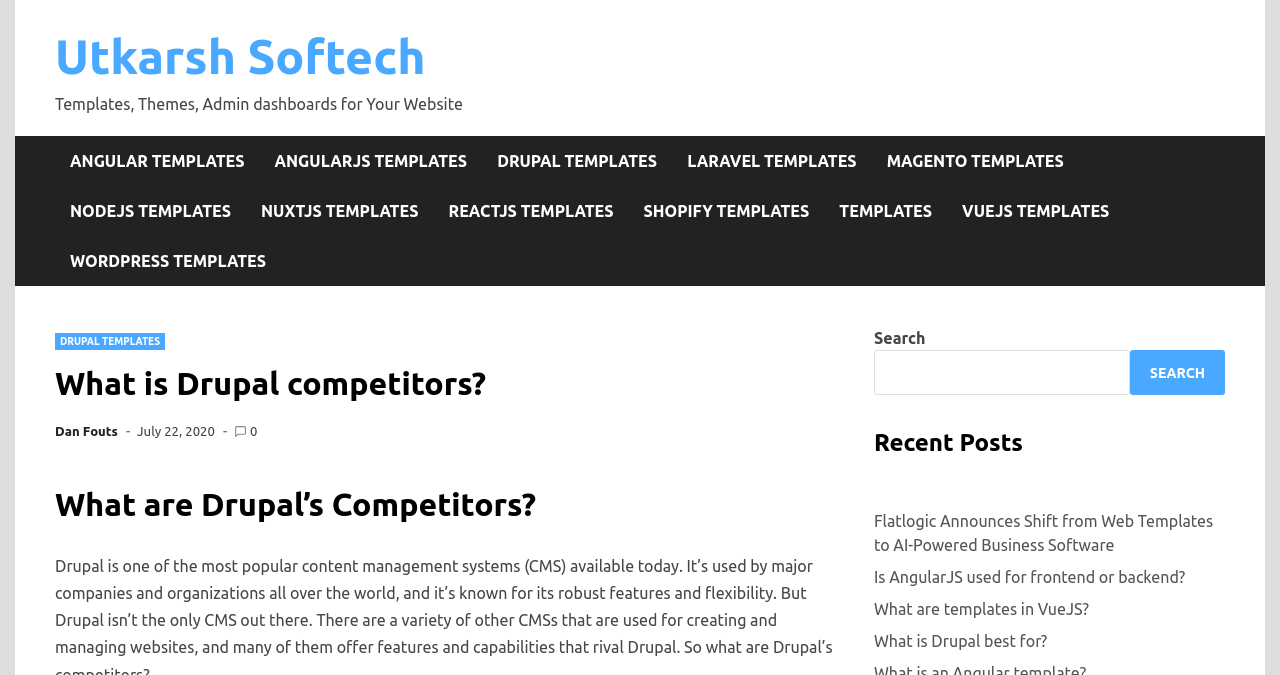Show the bounding box coordinates for the HTML element as described: "Utkarsh Softech".

[0.043, 0.043, 0.332, 0.123]